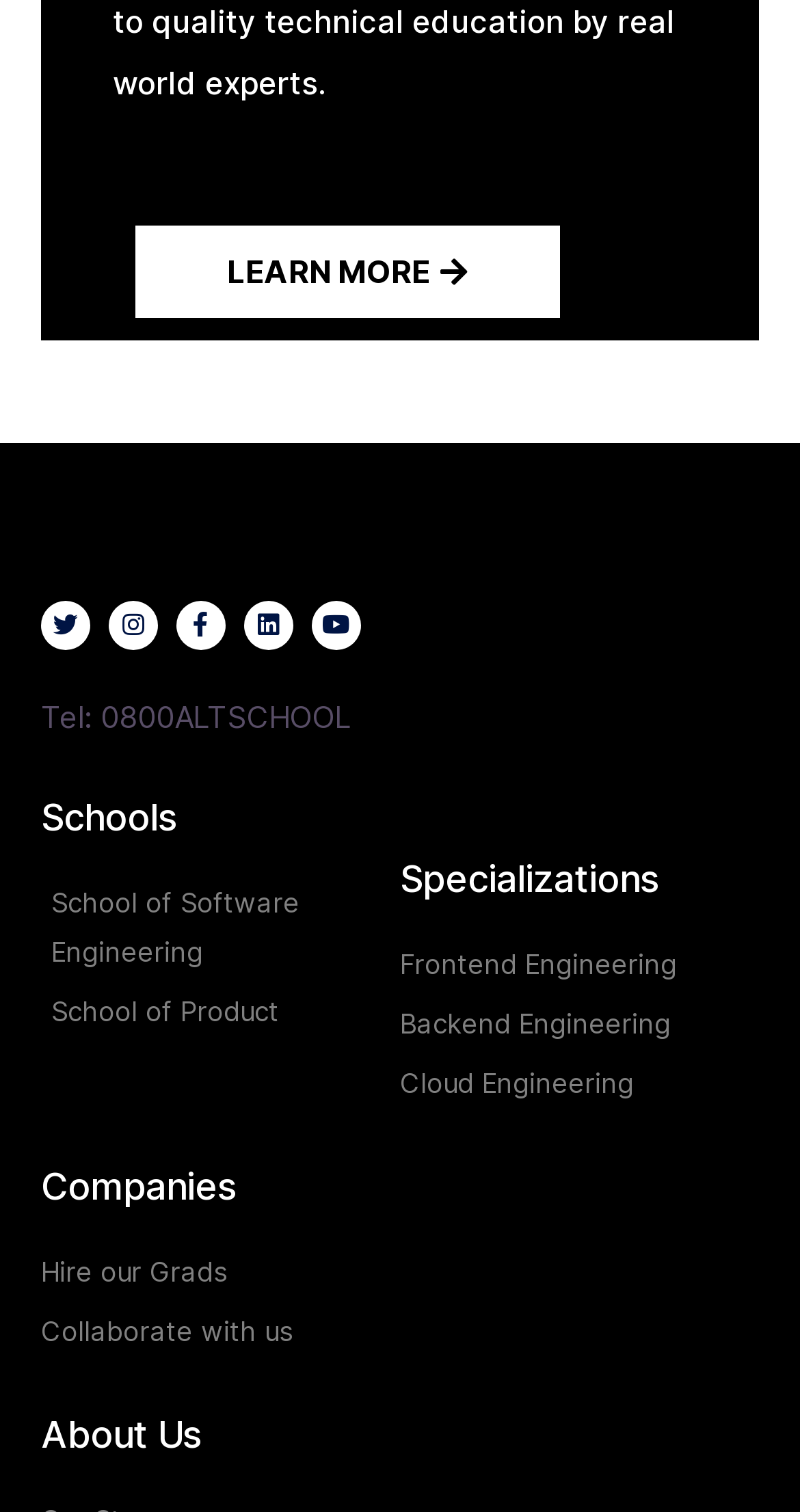Using the format (top-left x, top-left y, bottom-right x, bottom-right y), and given the element description, identify the bounding box coordinates within the screenshot: Youtube

[0.39, 0.397, 0.451, 0.43]